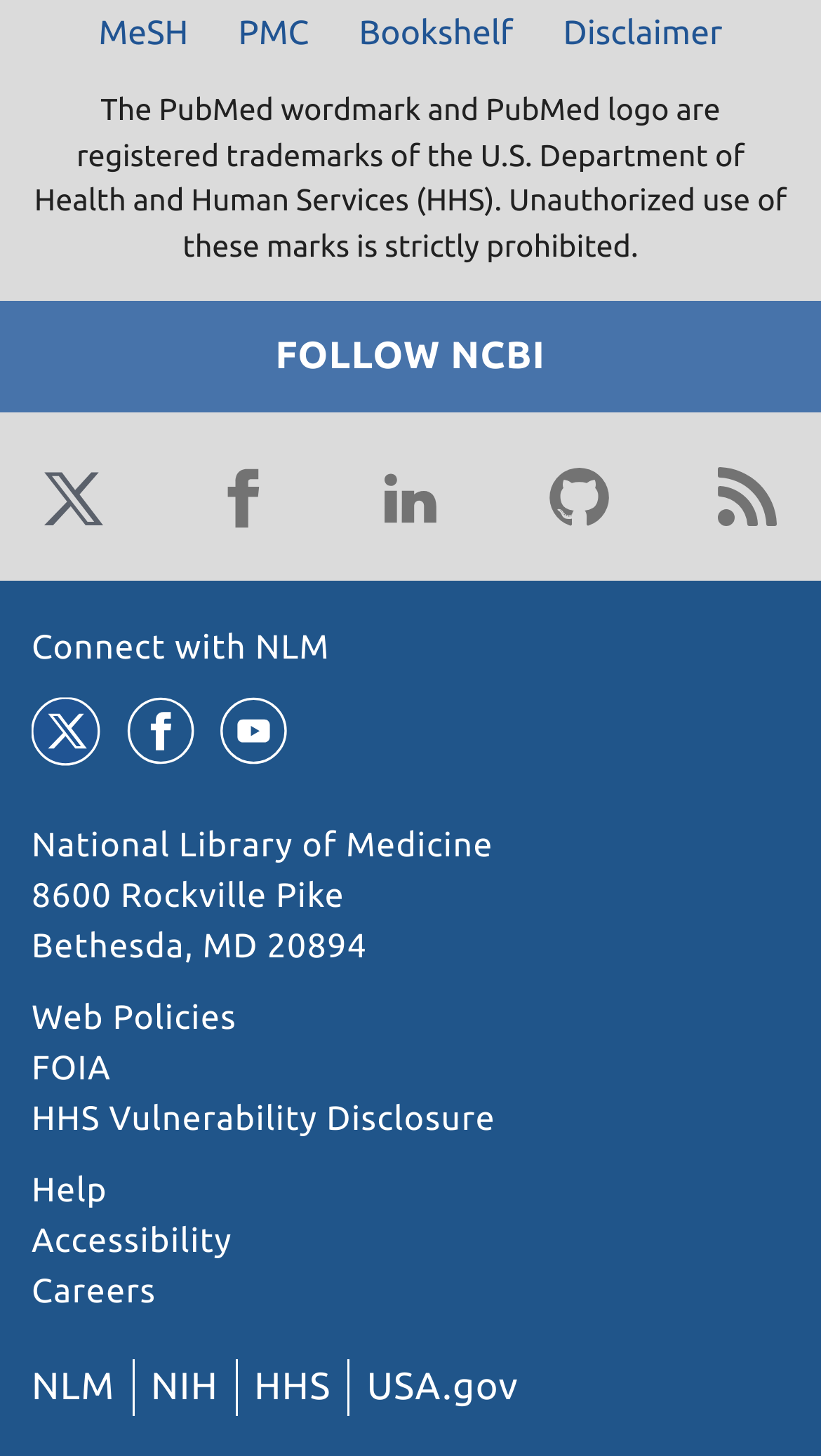Show me the bounding box coordinates of the clickable region to achieve the task as per the instruction: "Follow NCBI on Twitter".

[0.038, 0.313, 0.141, 0.37]